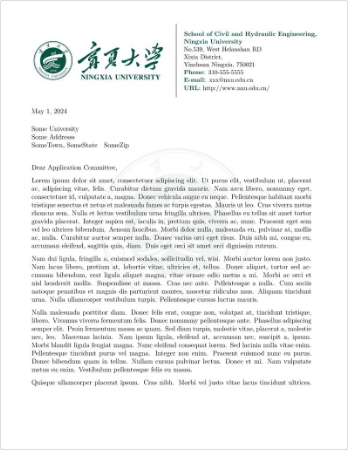Who is the letter addressed to?
From the screenshot, supply a one-word or short-phrase answer.

Application Committee